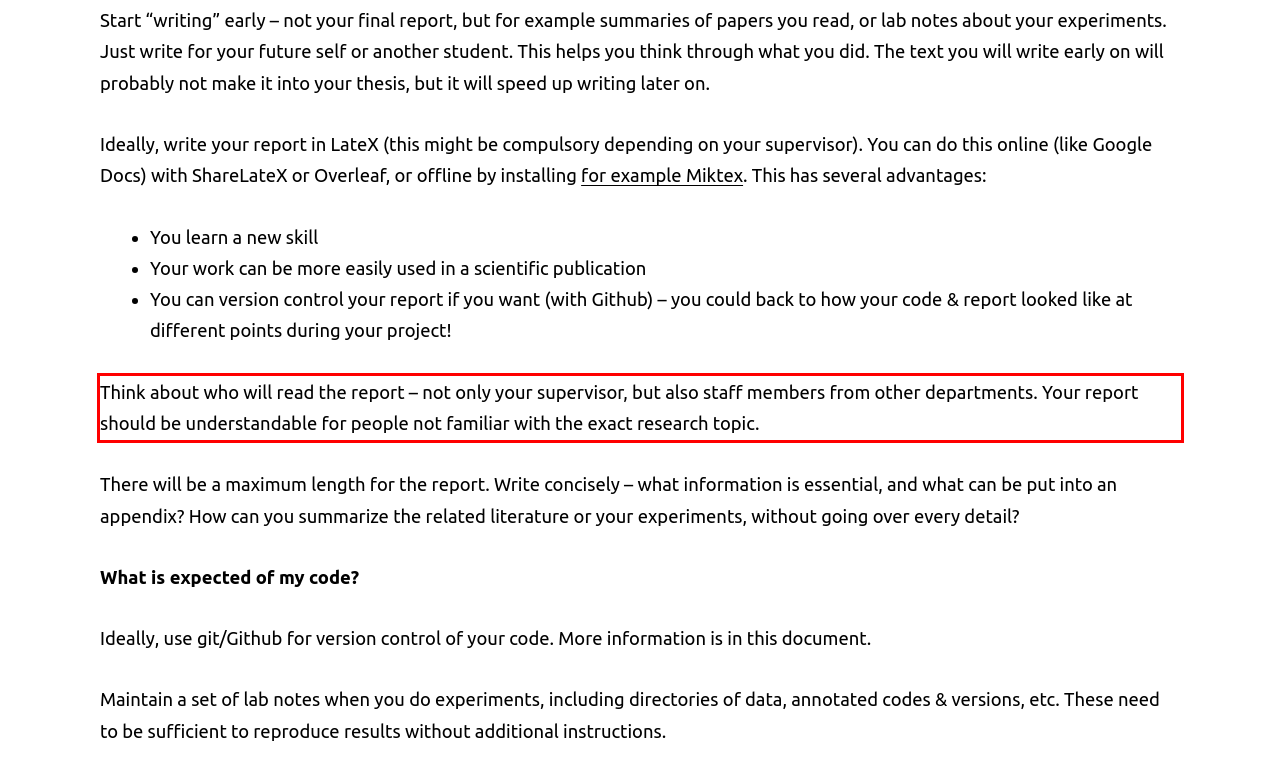Given a screenshot of a webpage, identify the red bounding box and perform OCR to recognize the text within that box.

Think about who will read the report – not only your supervisor, but also staff members from other departments. Your report should be understandable for people not familiar with the exact research topic.